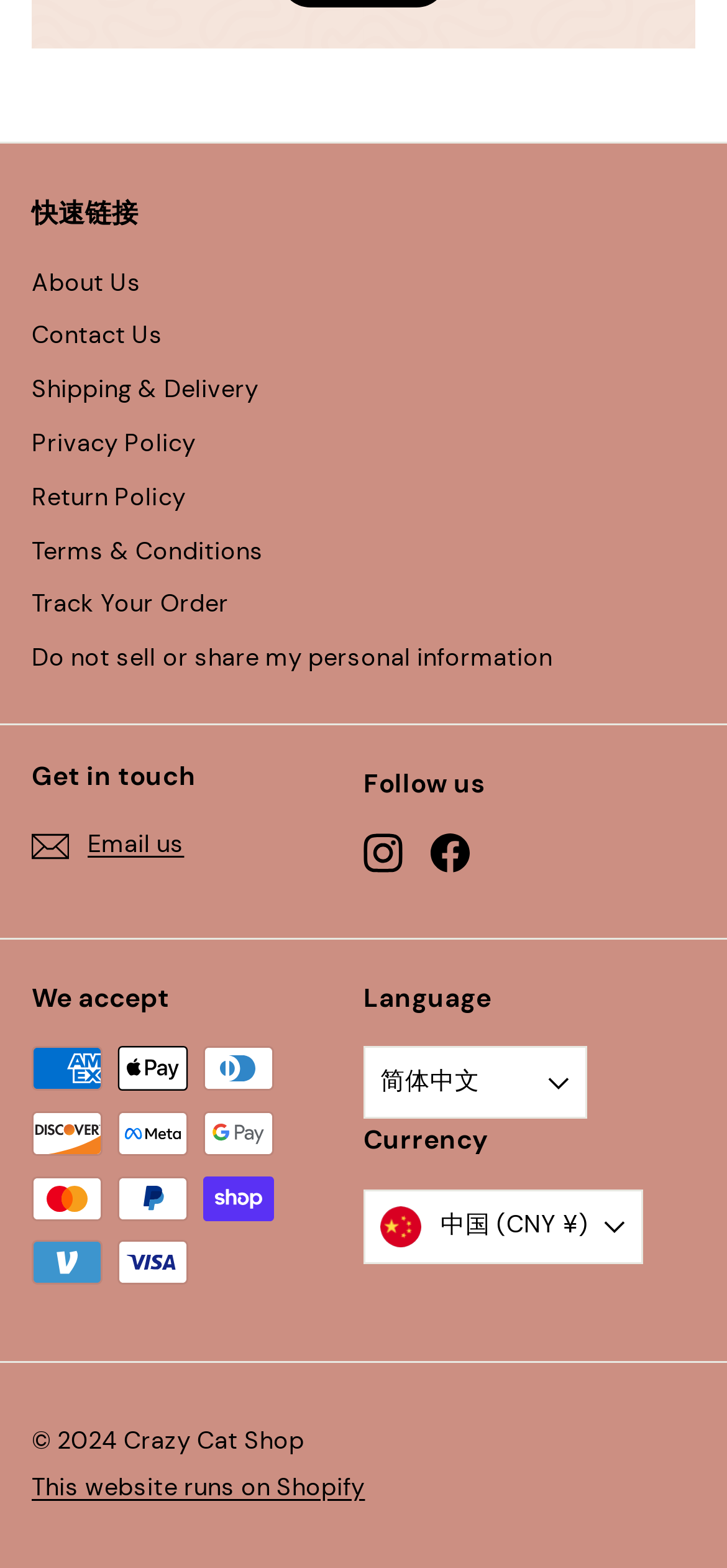Respond with a single word or phrase:
What is the name of the shop?

Crazy Cat Shop